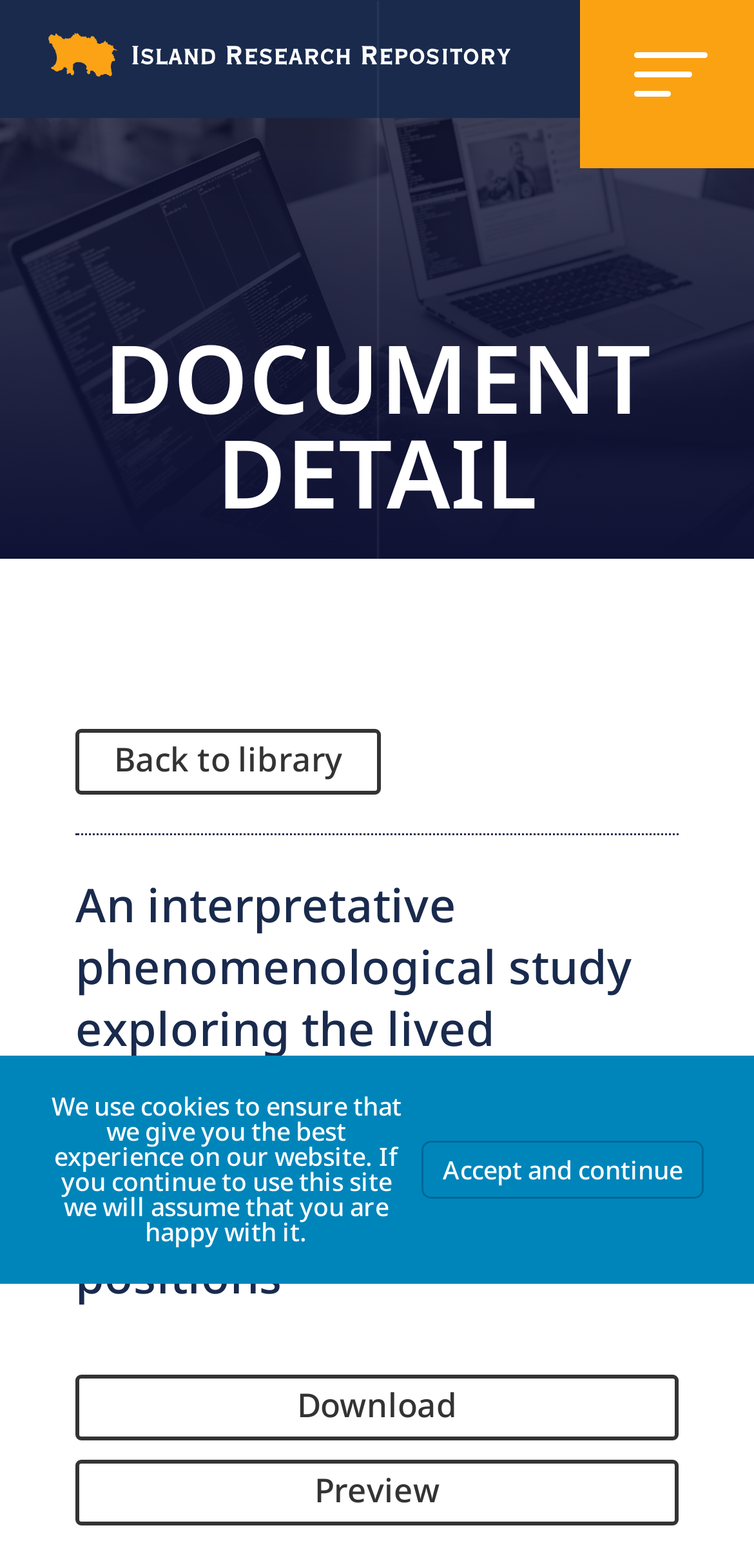Using the provided element description: "Back to library", identify the bounding box coordinates. The coordinates should be four floats between 0 and 1 in the order [left, top, right, bottom].

[0.1, 0.464, 0.505, 0.506]